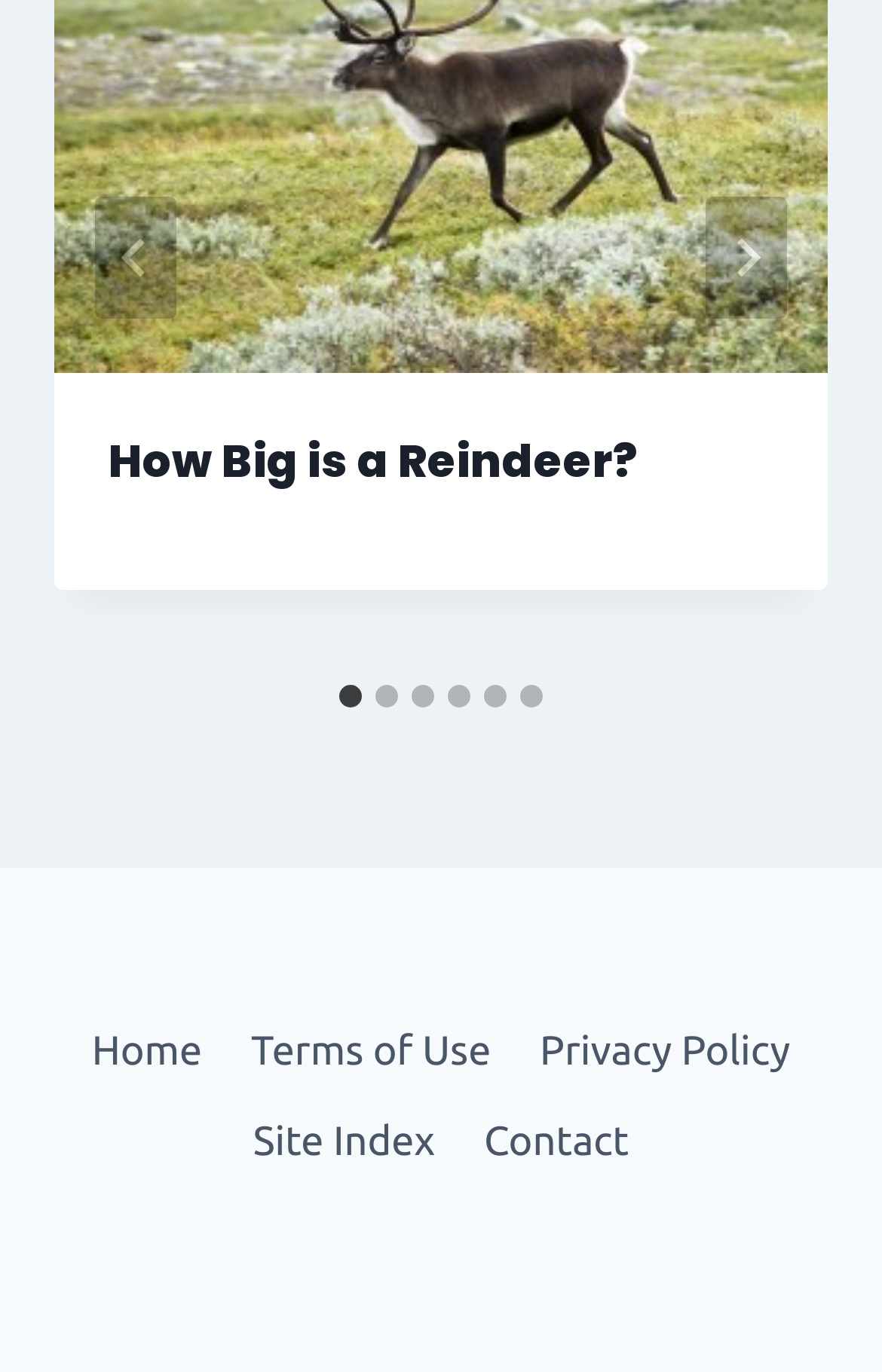Use a single word or phrase to answer the question: How many links are in the footer navigation?

5